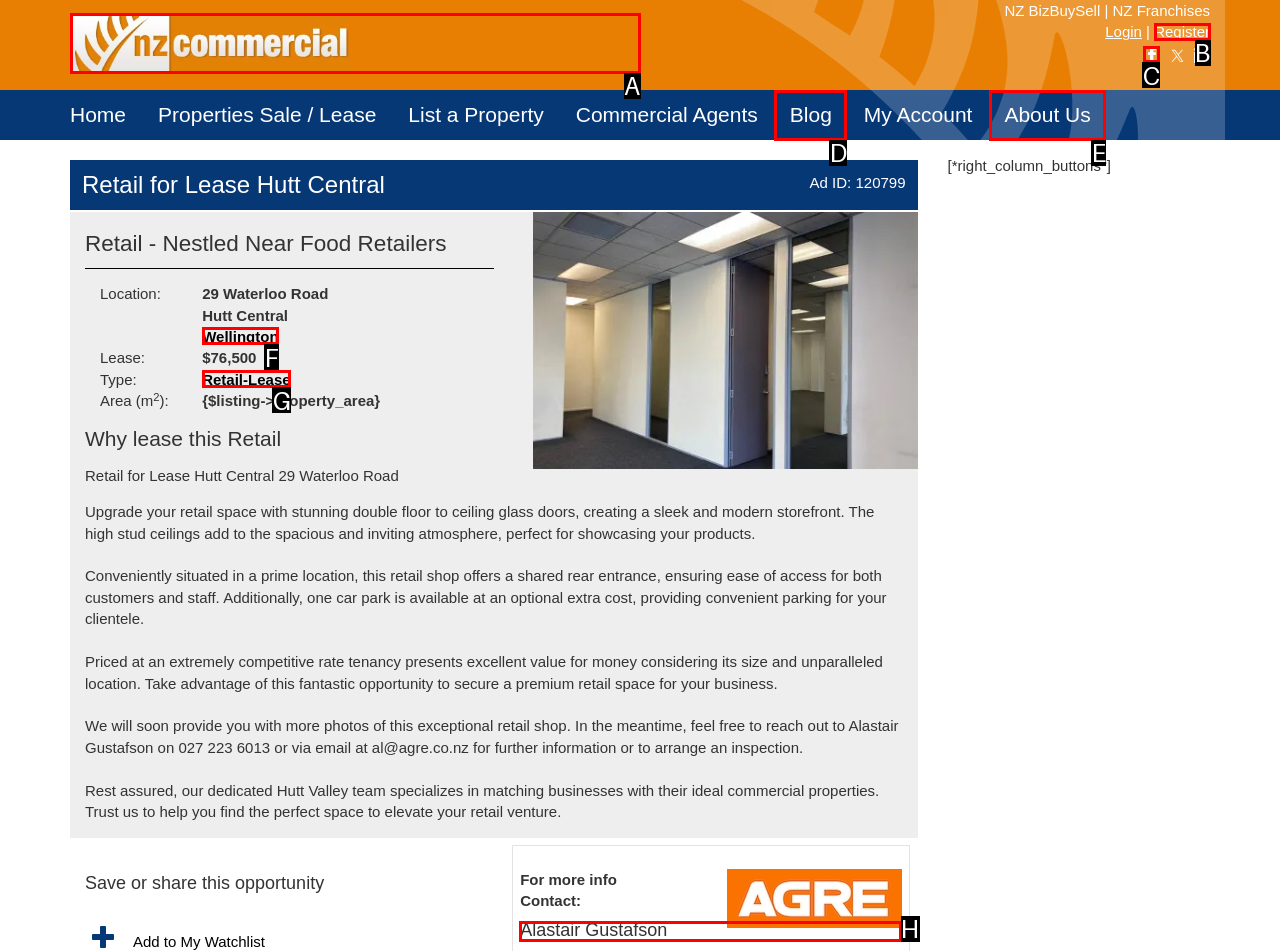Determine which option you need to click to execute the following task: Contact Alastair Gustafson. Provide your answer as a single letter.

H